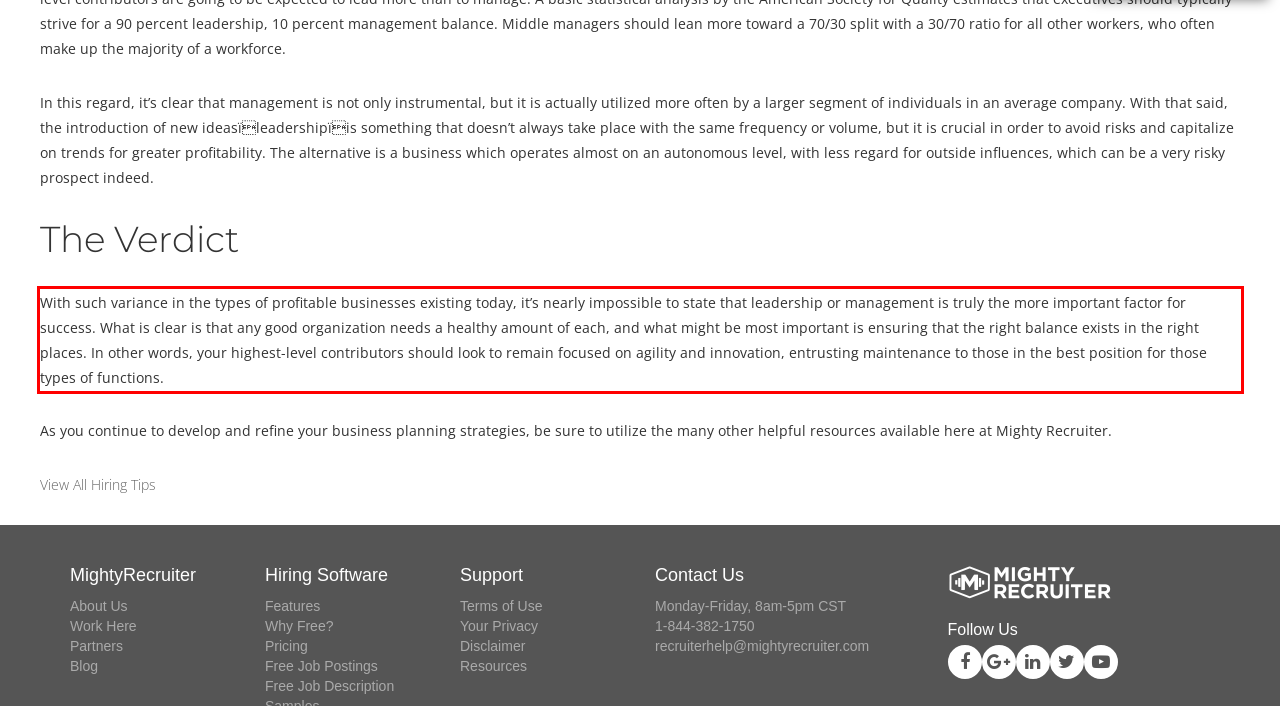Using the provided screenshot of a webpage, recognize and generate the text found within the red rectangle bounding box.

With such variance in the types of profitable businesses existing today, it’s nearly impossible to state that leadership or management is truly the more important factor for success. What is clear is that any good organization needs a healthy amount of each, and what might be most important is ensuring that the right balance exists in the right places. In other words, your highest-level contributors should look to remain focused on agility and innovation, entrusting maintenance to those in the best position for those types of functions.